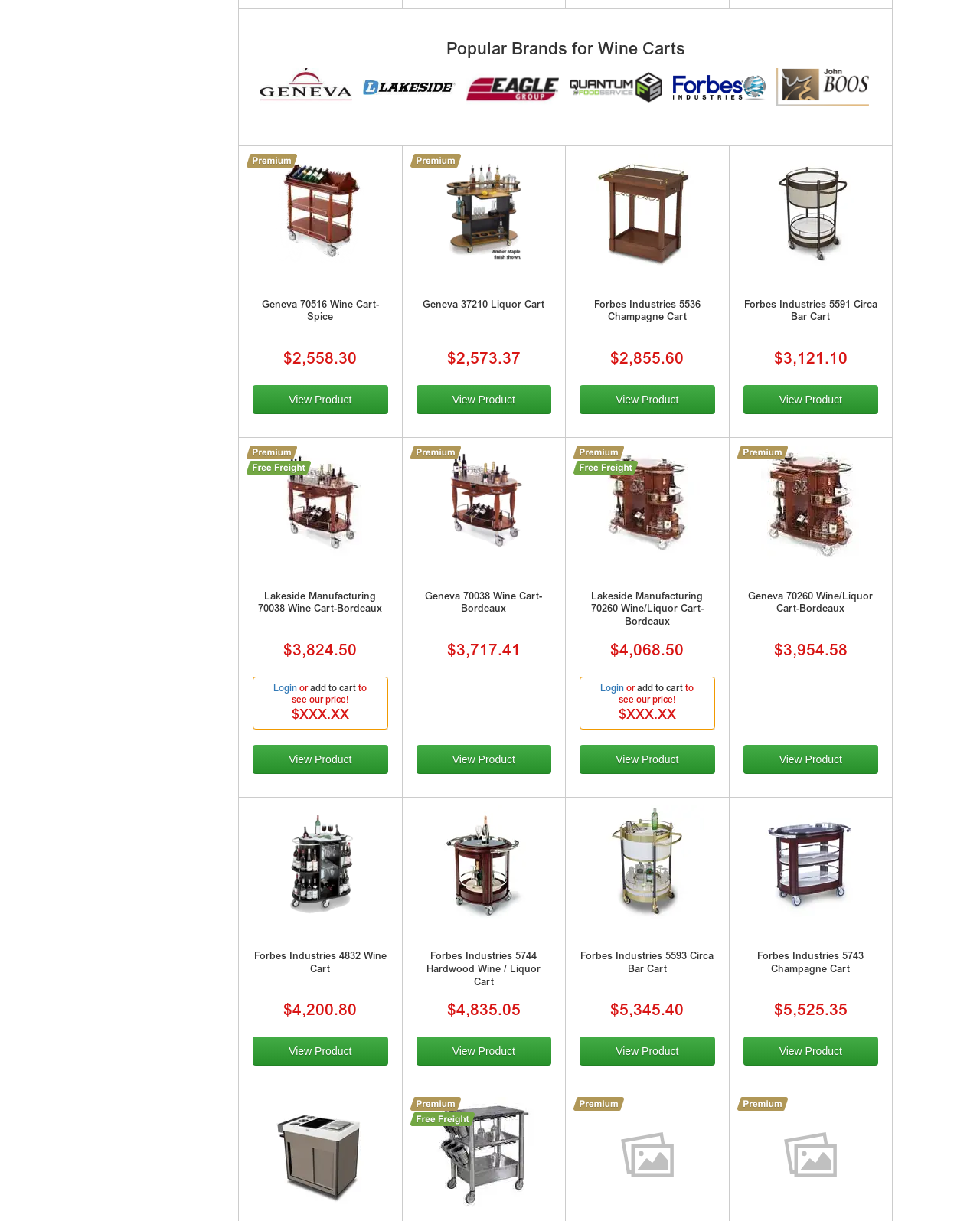What is the brand of the wine cart with the highest price?
Could you answer the question with a detailed and thorough explanation?

I searched for the StaticText elements with price information and found the highest price. I then looked for the corresponding link element with the brand information and determined that the brand of the wine cart with the highest price is Forbes Industries.